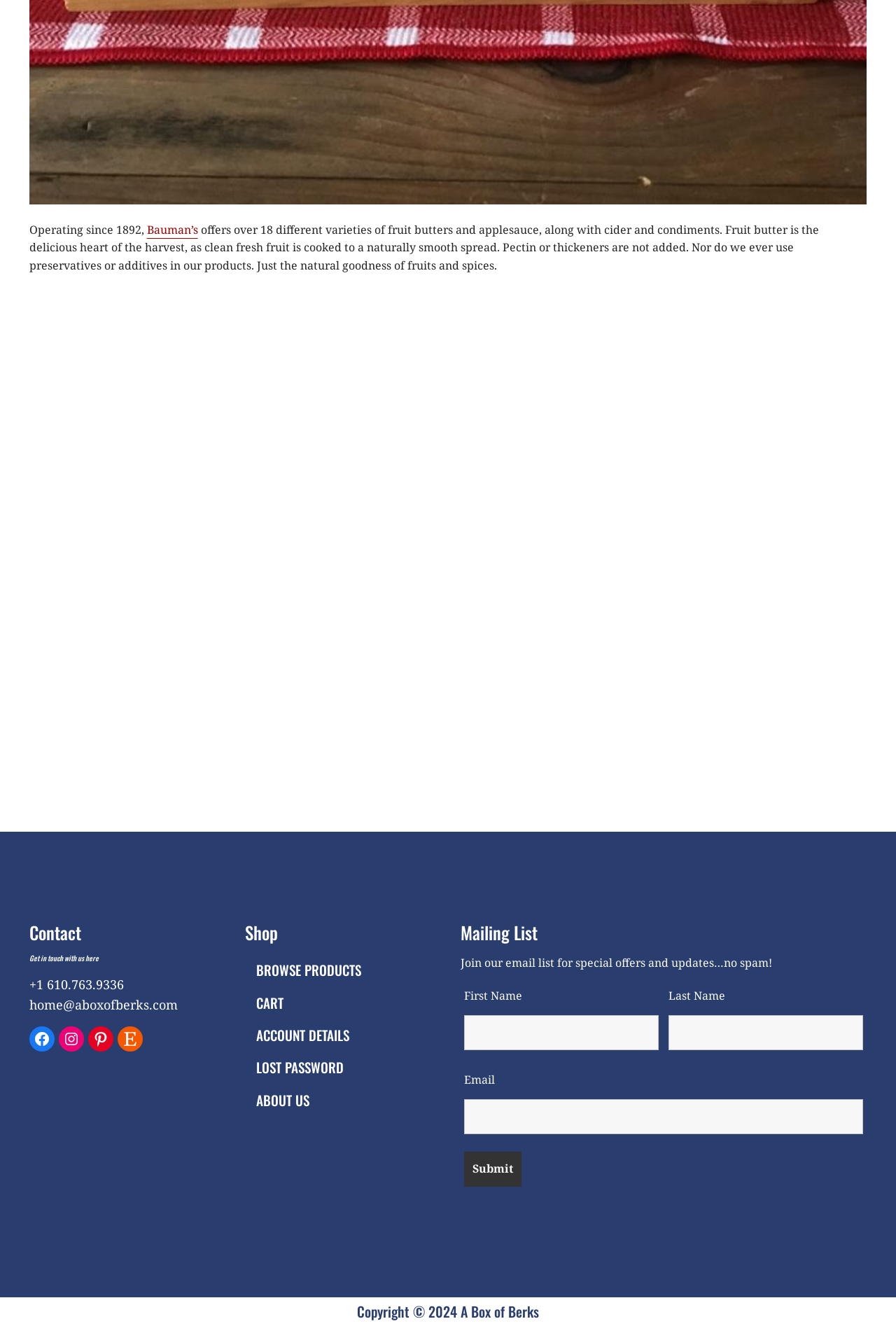Determine the bounding box for the described HTML element: "Bauman’s". Ensure the coordinates are four float numbers between 0 and 1 in the format [left, top, right, bottom].

[0.164, 0.167, 0.221, 0.179]